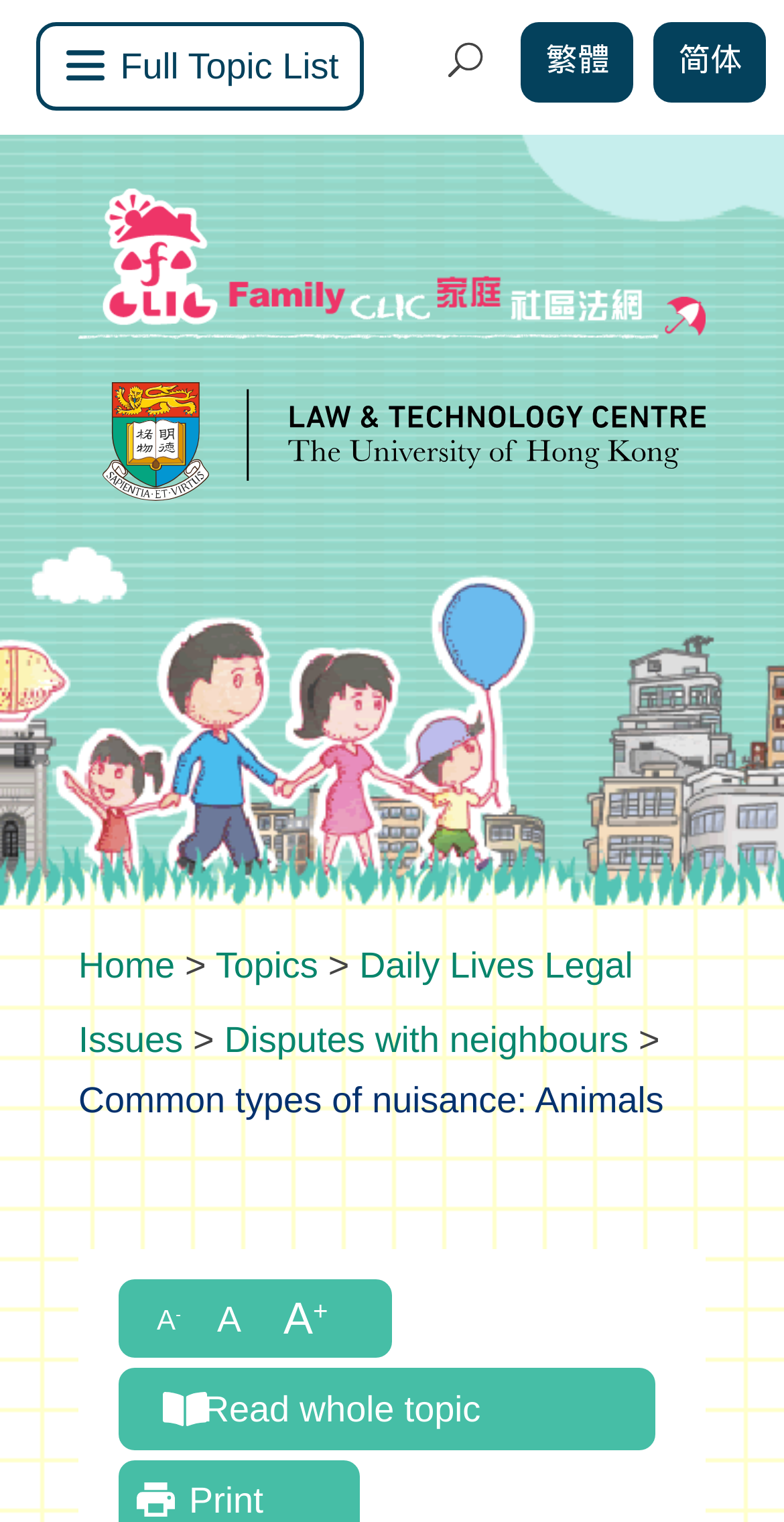Please determine the bounding box coordinates for the element that should be clicked to follow these instructions: "Read whole topic".

[0.164, 0.9, 0.613, 0.952]